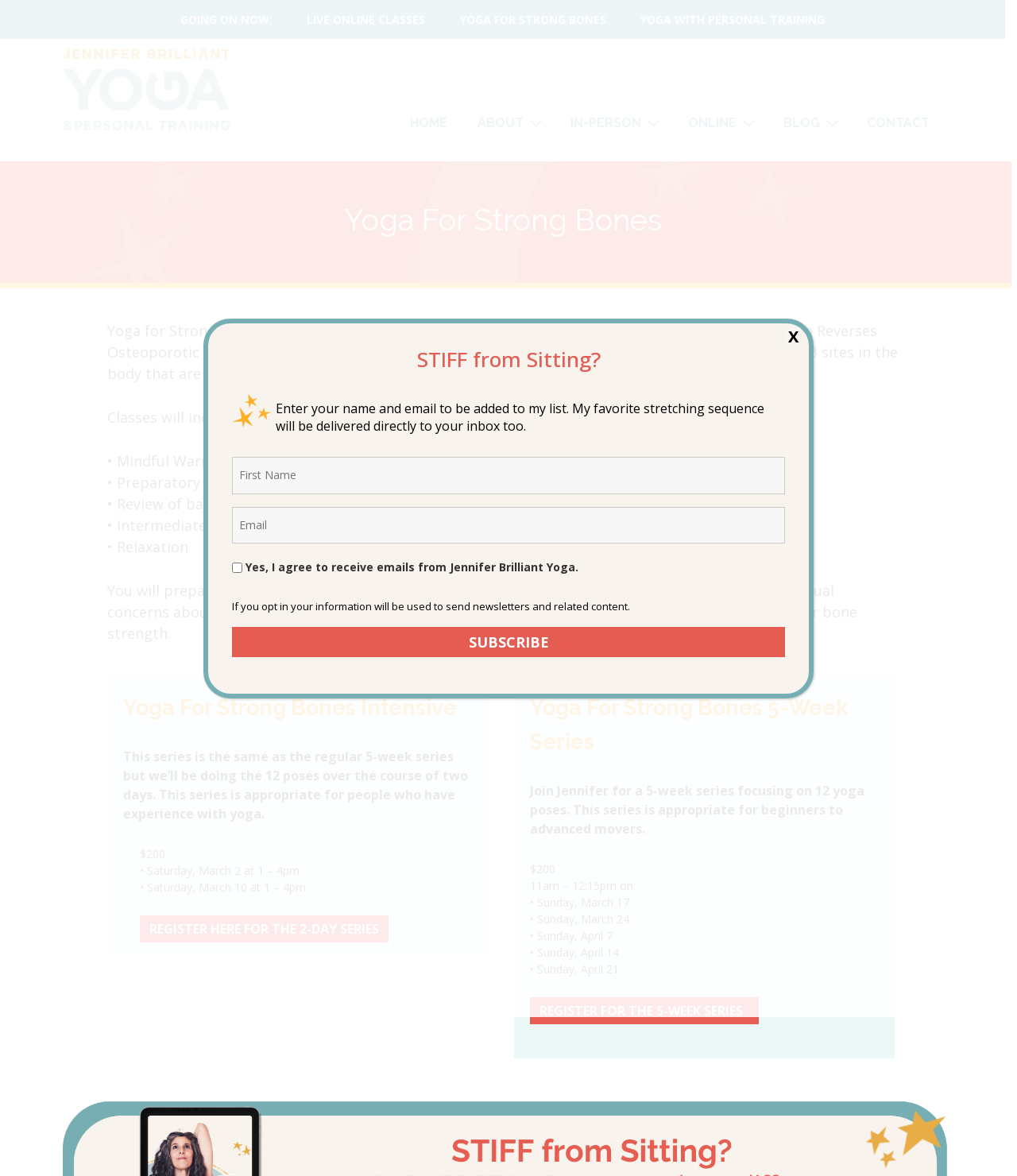Describe all the visual and textual components of the webpage comprehensively.

This webpage is about Yoga for Strong Bones, a program based on a 10-year study that identified 12 yoga poses to help with osteoporotic bone loss. The page is divided into several sections. At the top, there are four links: "LIVE ONLINE CLASSES", "YOGA FOR STRONG BONES", "YOGA WITH PERSONAL TRAINING", and a logo with the text "Jennifer Brilliant Yoga & Personal Training" next to it. Below this, there is a main navigation menu with links to "HOME", "ABOUT", "IN-PERSON", "ONLINE", "BLOG", and "CONTACT".

The main content of the page is an article that describes the Yoga for Strong Bones program. It explains that the program is based on a 10-year study and identifies the 12 poses that are used. The article also outlines what classes will include, such as mindful warm-ups, strengthening exercises, and relaxation.

Below this, there are two sections: "Yoga For Strong Bones Intensive" and "Yoga For Strong Bones 5-Week Series". The intensive section describes a two-day series that covers the 12 poses, and the 5-week series is a more in-depth program that meets once a week for five weeks. Both sections include pricing and scheduling information.

On the right side of the page, there is a modal dialog box with a title "STIFF from Sitting?" that prompts users to enter their name and email to receive a free stretching sequence and to be added to the newsletter list.

Throughout the page, there are several images, including a logo, icons for the navigation menu, and a stars image in the modal dialog box.